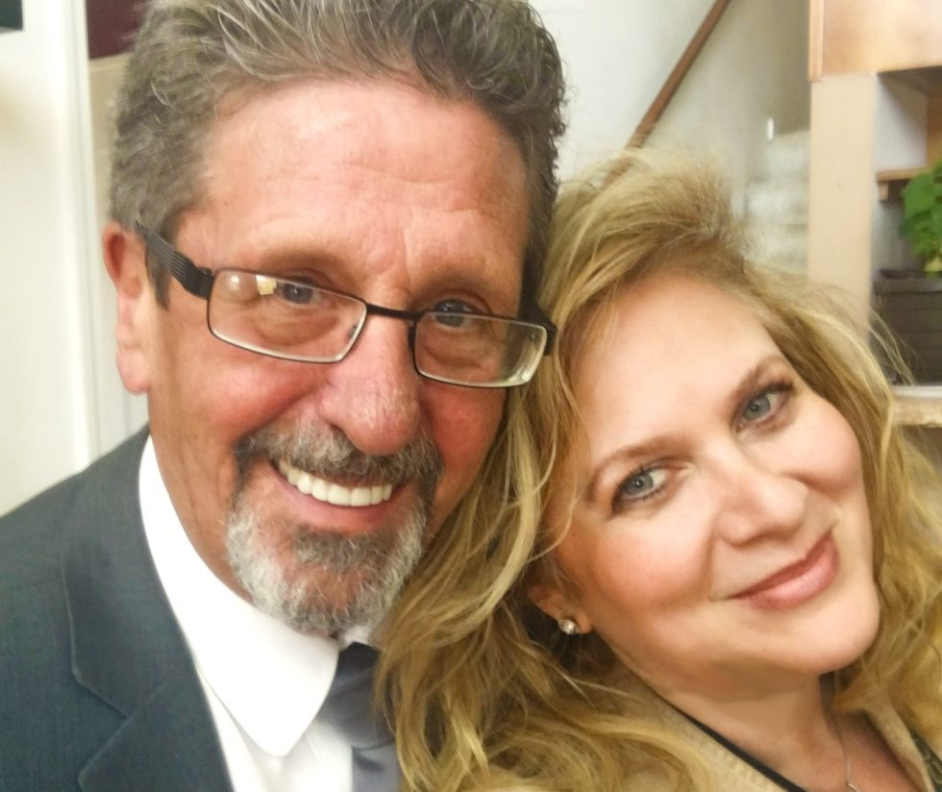What is the atmosphere of the setting?
Based on the image, answer the question with as much detail as possible.

The backdrop of the image suggests a cozy interior setting, which is reinforced by the warm and friendly atmosphere between the two individuals, creating a sense of comfort and intimacy.